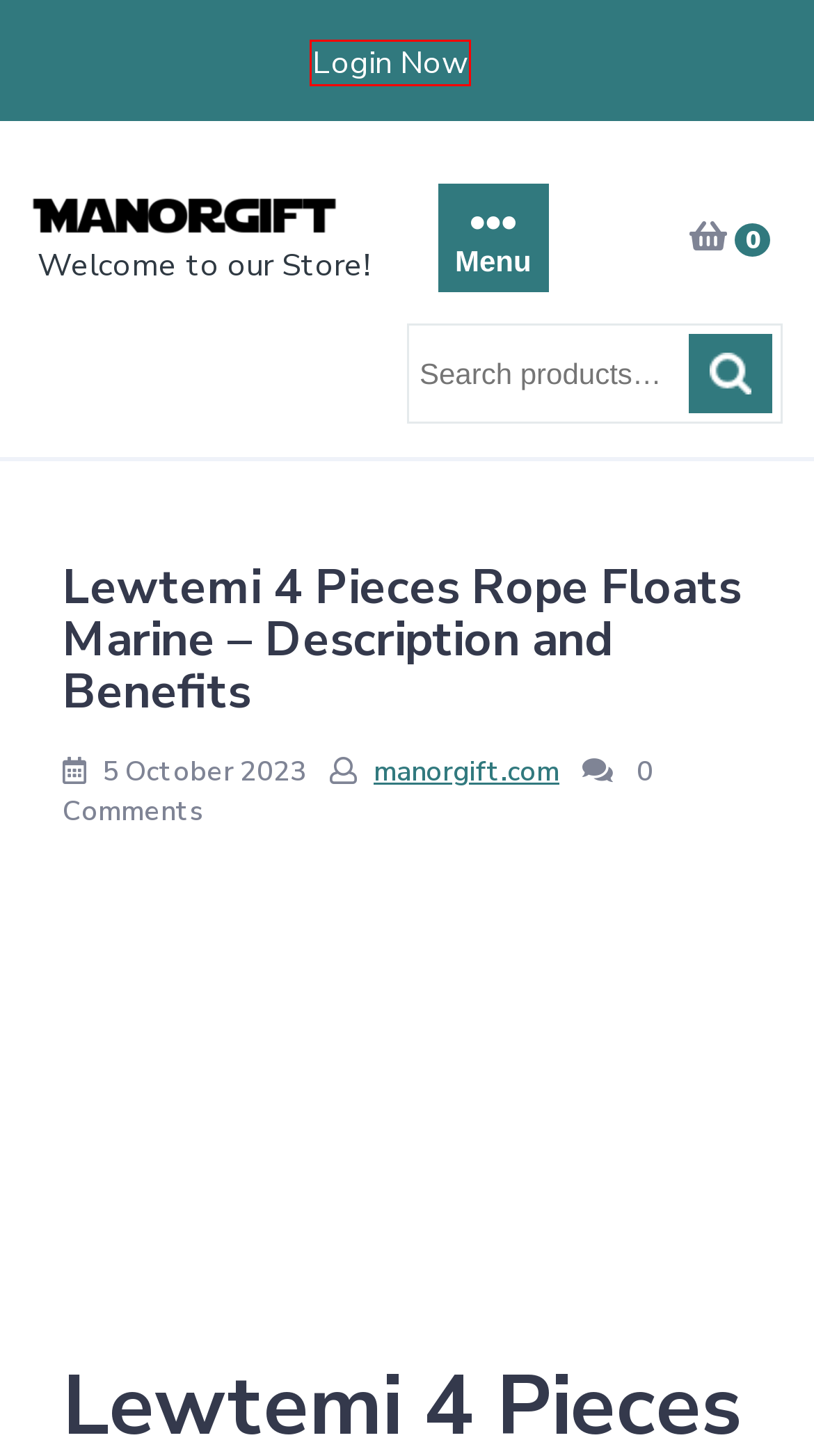You have a screenshot of a webpage, and a red bounding box highlights an element. Select the webpage description that best fits the new page after clicking the element within the bounding box. Options are:
A. Refund and Returns Policy – manorgift
B. My account – manorgift
C. Rotatable iPad 12.9 Pro 2021 Case with Keyboard – Product Description – manorgift
D. Privacy Policy – manorgift
E. manorgift – Welcome to our Store!
F. Terms of service – manorgift
G. manorgift.com – manorgift
H. Cart – manorgift

B